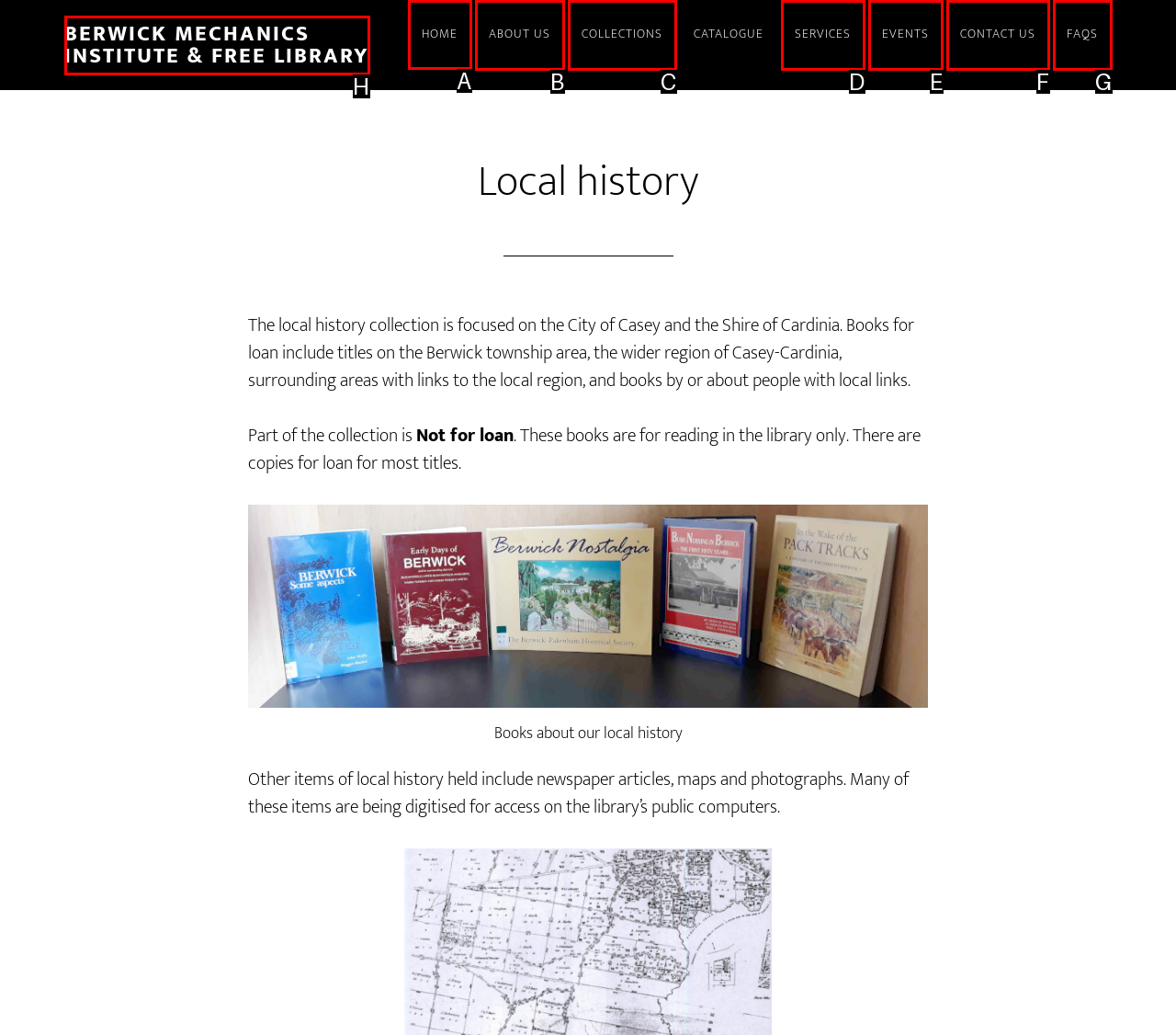To achieve the task: go to home page, indicate the letter of the correct choice from the provided options.

A